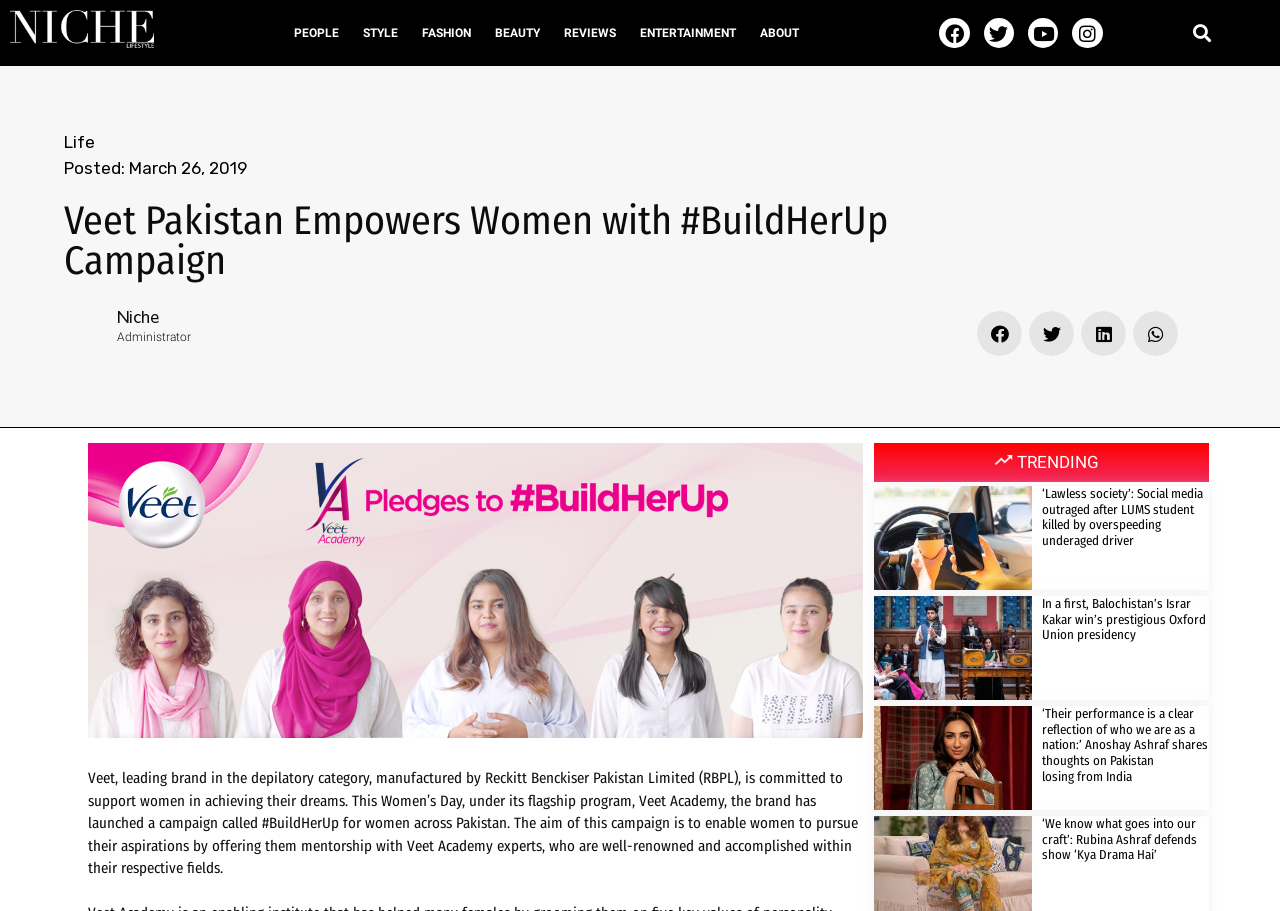How many social media links are present on the webpage?
Refer to the image and provide a detailed answer to the question.

There are three social media links present on the webpage, which are Facebook, Twitter, and Instagram, as indicated by the icons and text 'Facebook ', 'Twitter ', and 'Instagram ' respectively.